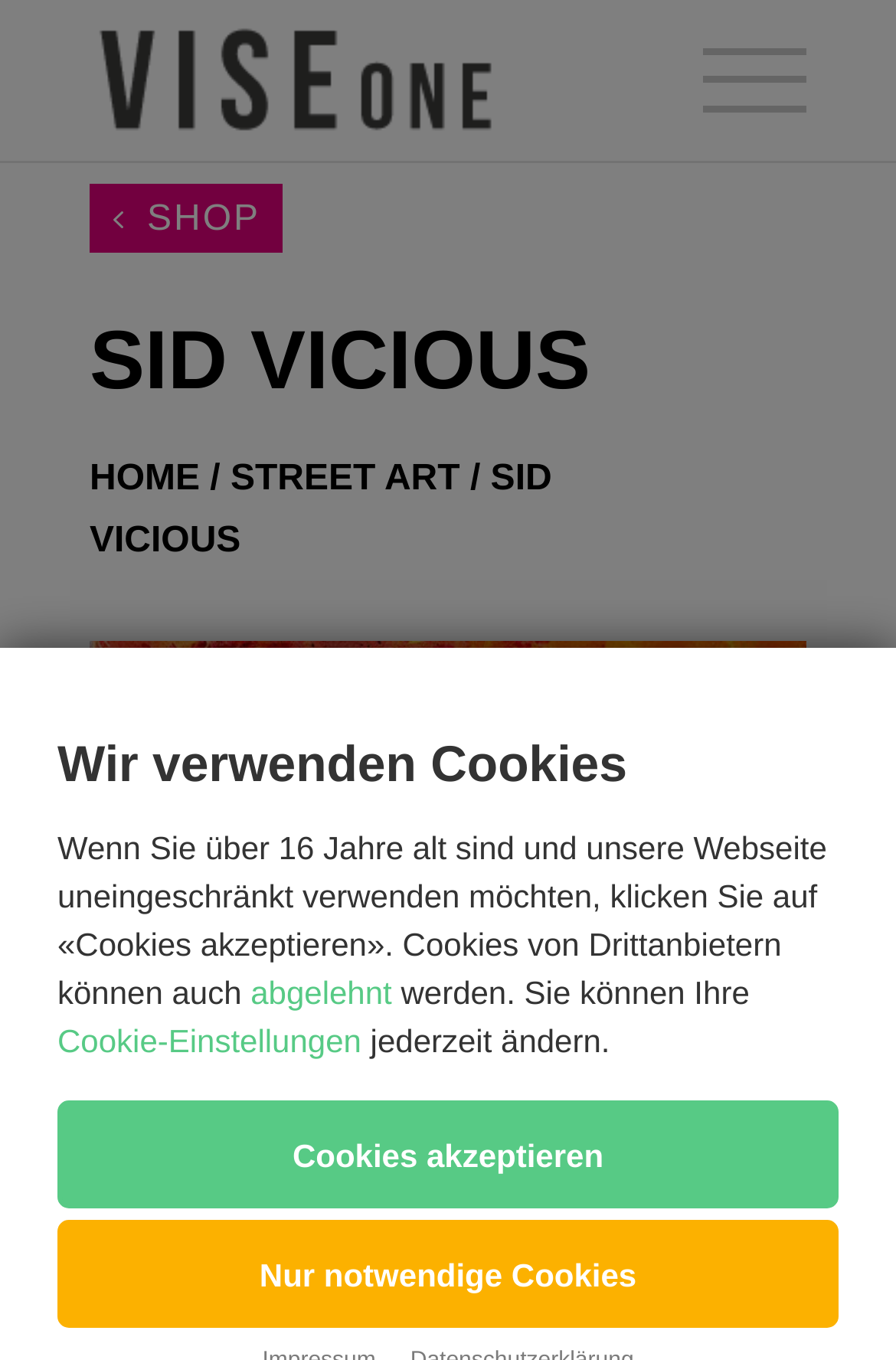Specify the bounding box coordinates of the area that needs to be clicked to achieve the following instruction: "visit street art page".

[0.257, 0.338, 0.513, 0.367]